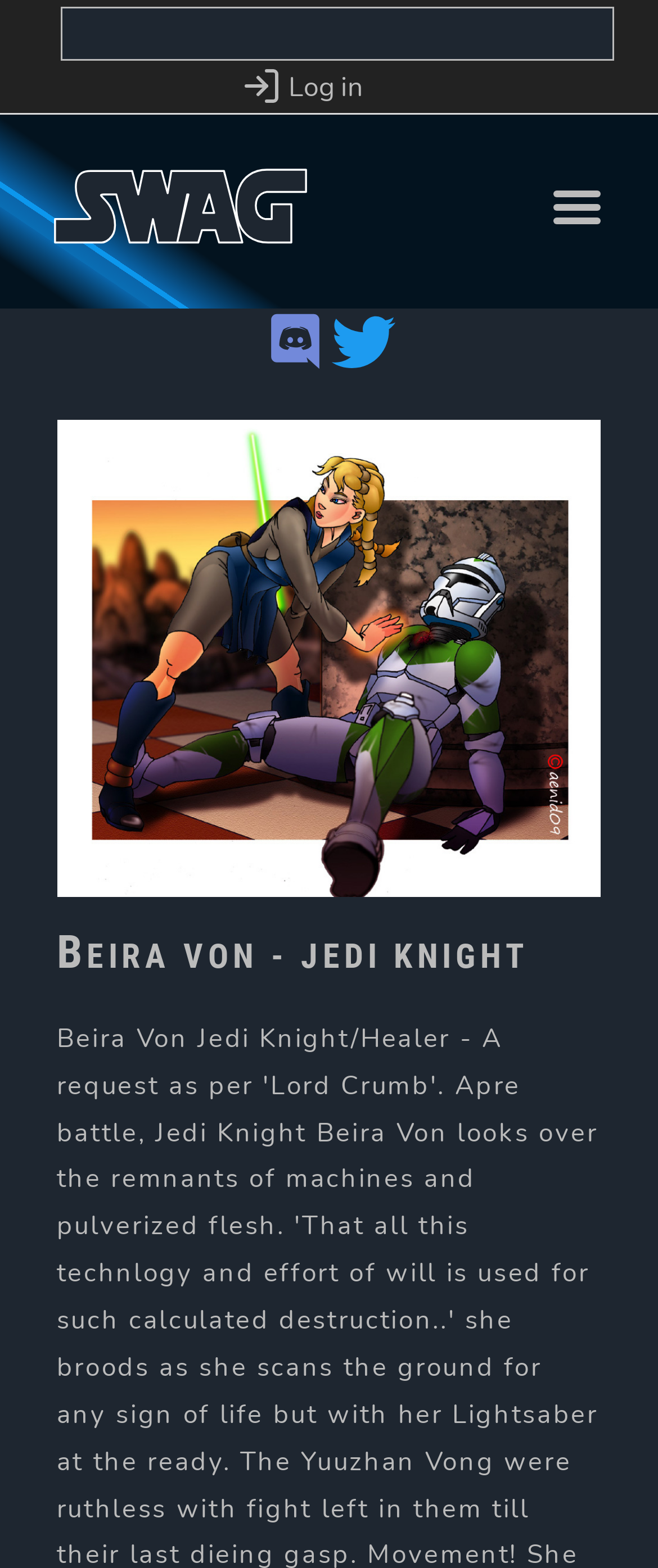Identify the webpage's primary heading and generate its text.

Beira Von - Jedi Knight